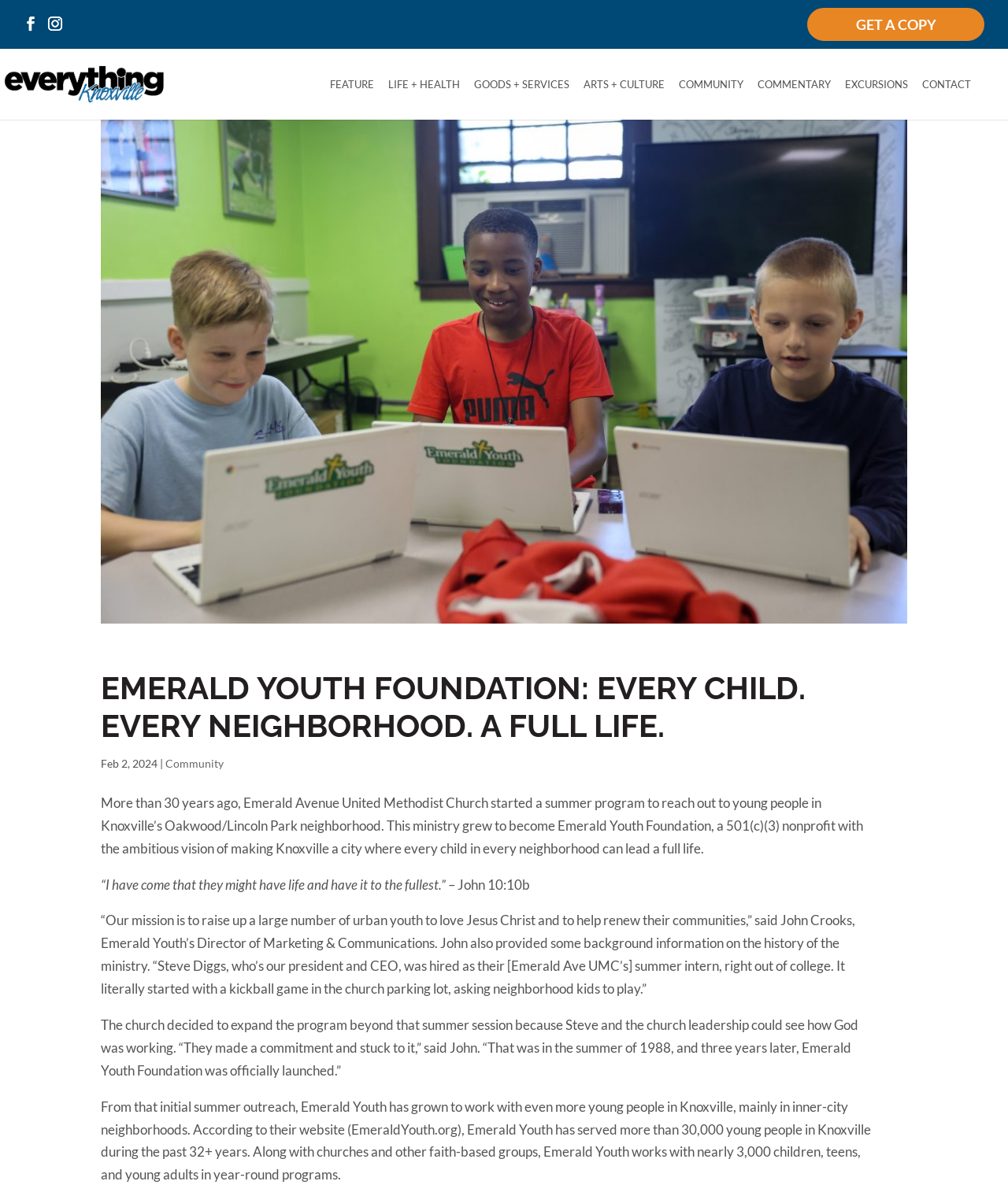Refer to the element description July 2015 and identify the corresponding bounding box in the screenshot. Format the coordinates as (top-left x, top-left y, bottom-right x, bottom-right y) with values in the range of 0 to 1.

None